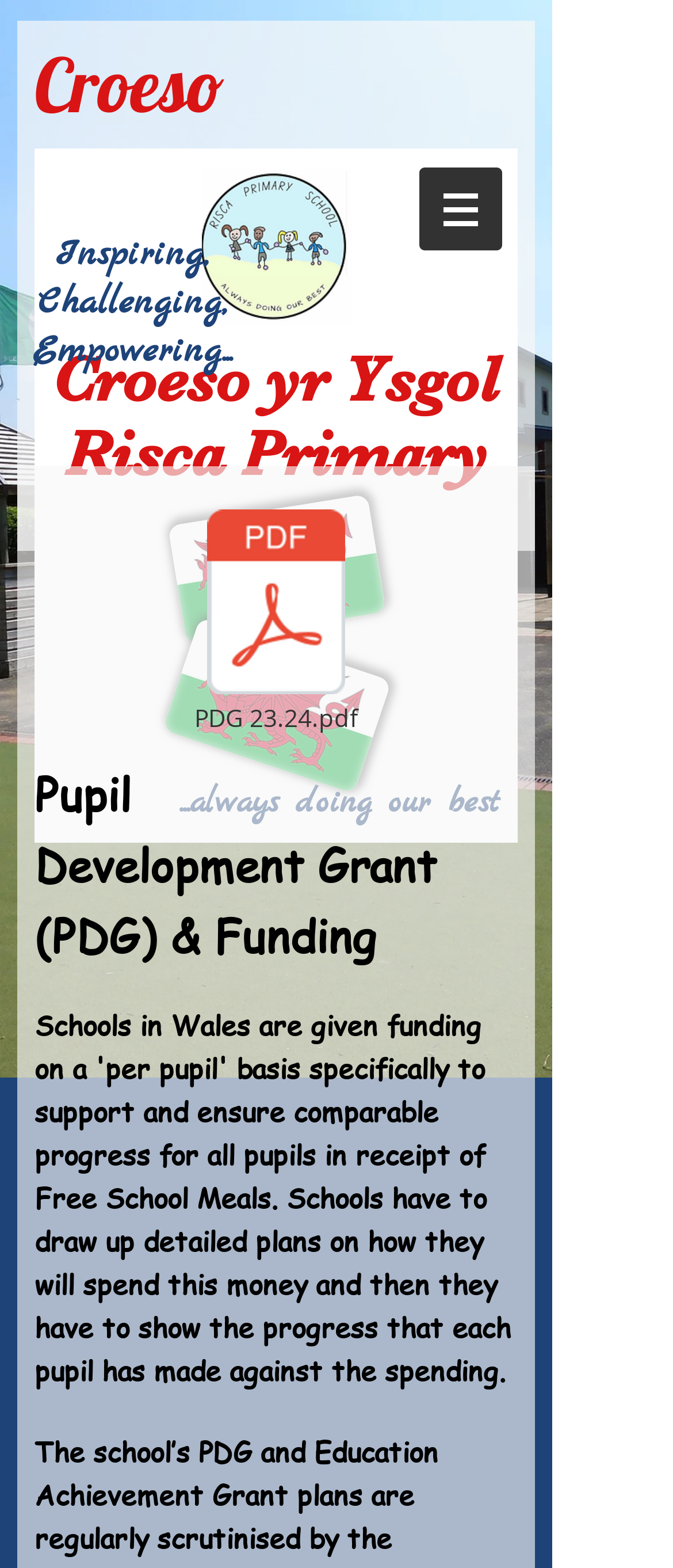What type of file is 'PDG 23.24.pdf'?
Based on the screenshot, provide a one-word or short-phrase response.

PDF